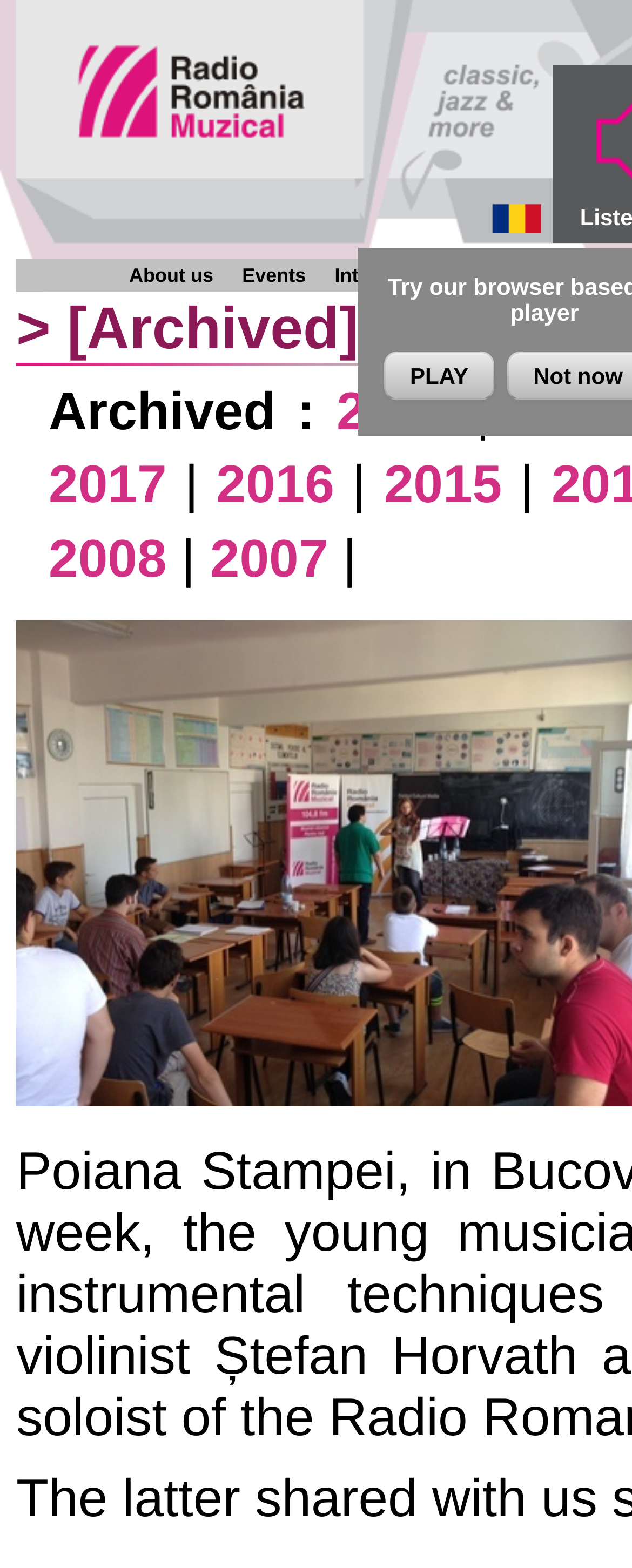Using the description "About us", locate and provide the bounding box of the UI element.

[0.204, 0.168, 0.338, 0.183]